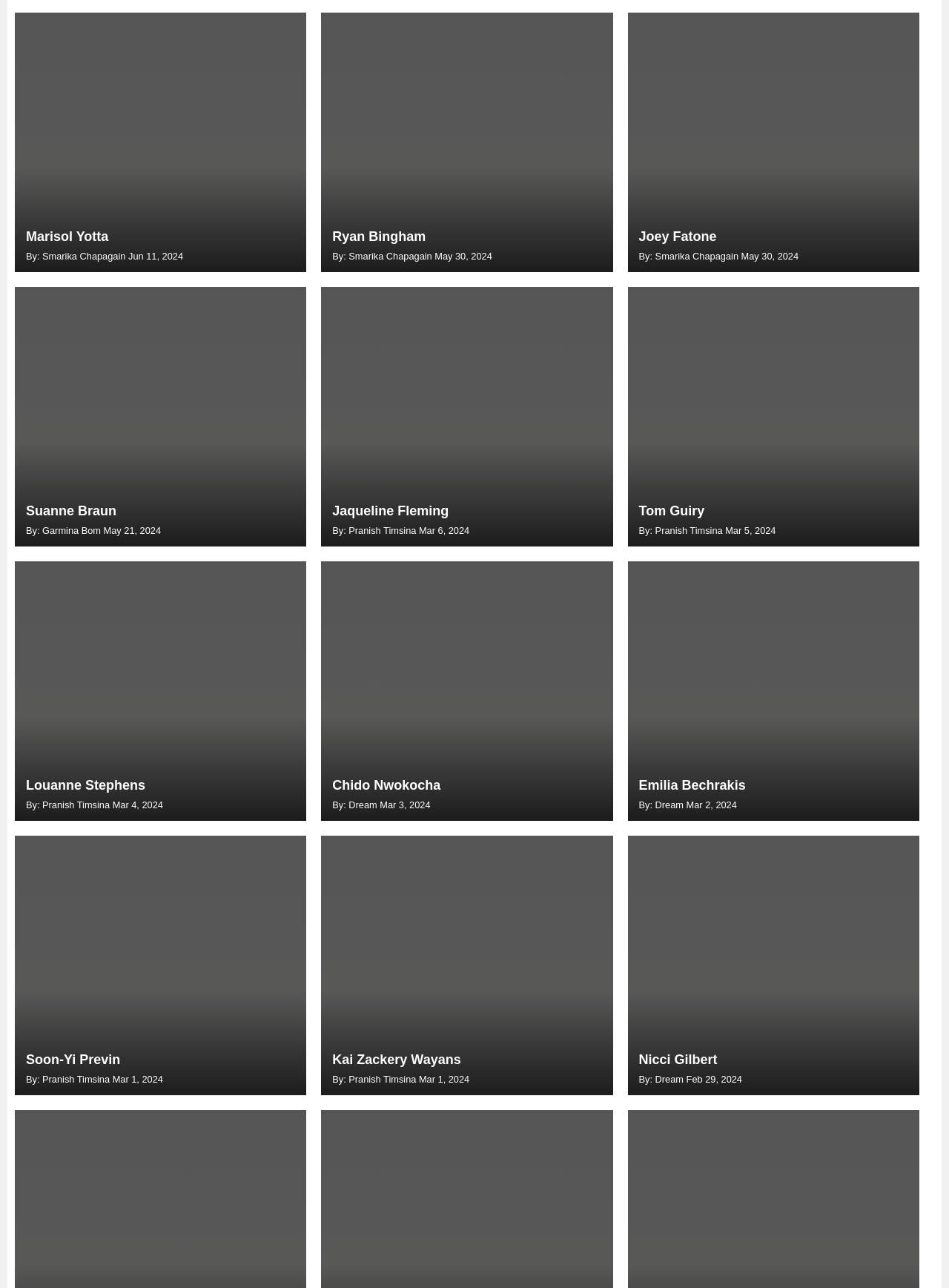What is the common format of the links on this webpage?
Please provide a detailed and comprehensive answer to the question.

I analyzed the link texts and found that they all follow a similar format, which is 'Name By: Author Date', where 'Name' is the celebrity's name, 'Author' is the author of the information, and 'Date' is the date of the information.